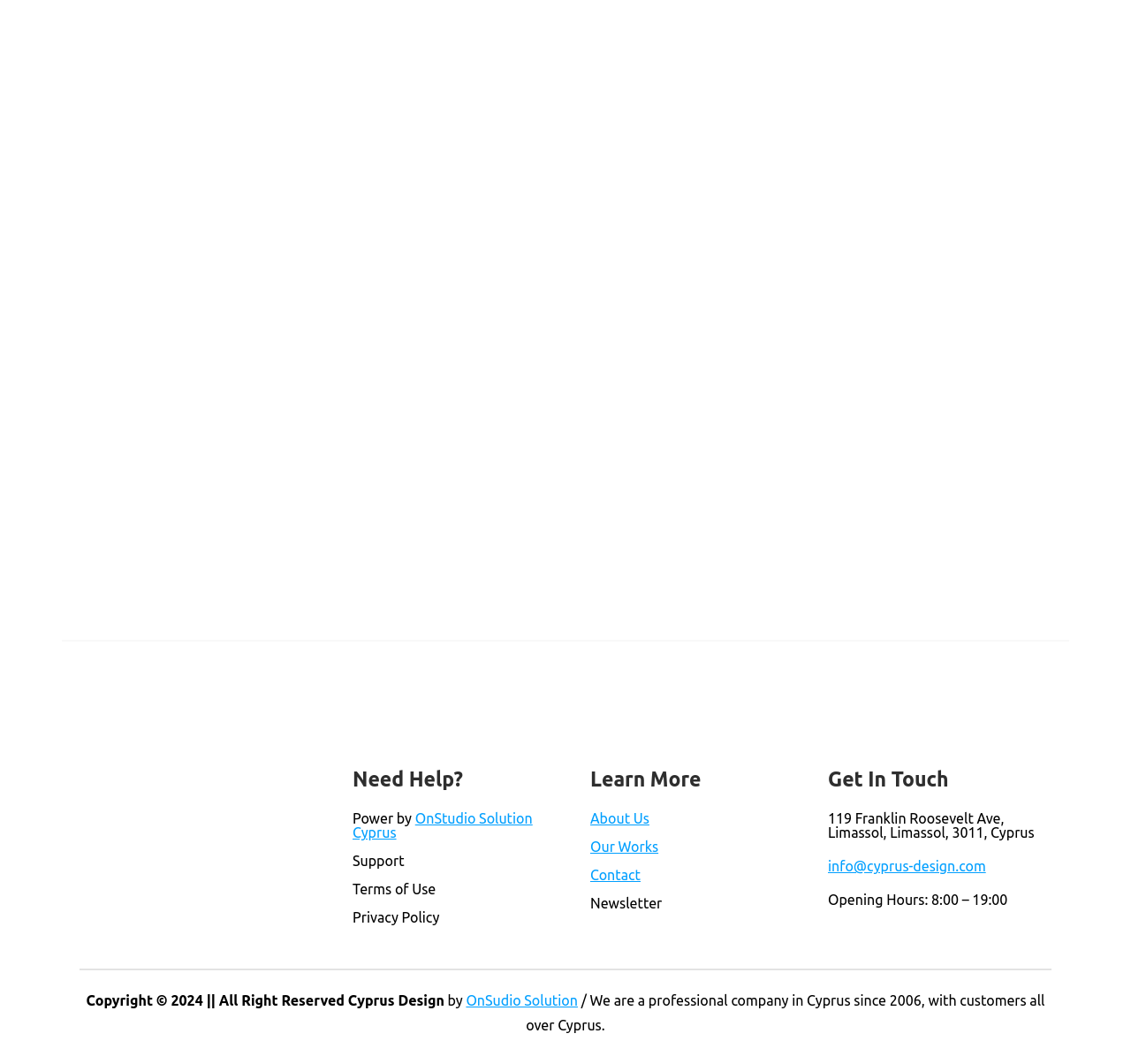What is the company's email address?
Give a one-word or short phrase answer based on the image.

info@cyprus-design.com